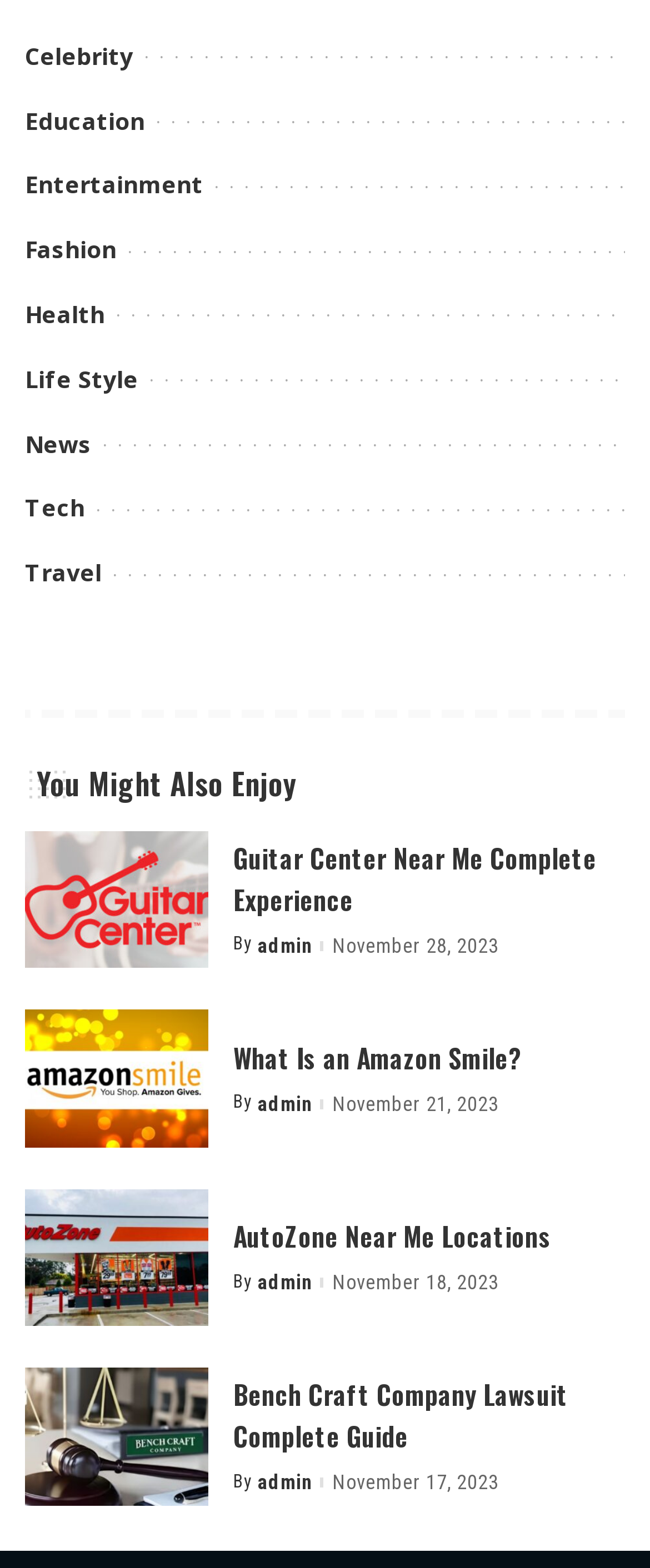Determine the bounding box coordinates for the element that should be clicked to follow this instruction: "Click on Celebrity". The coordinates should be given as four float numbers between 0 and 1, in the format [left, top, right, bottom].

[0.038, 0.025, 0.205, 0.045]